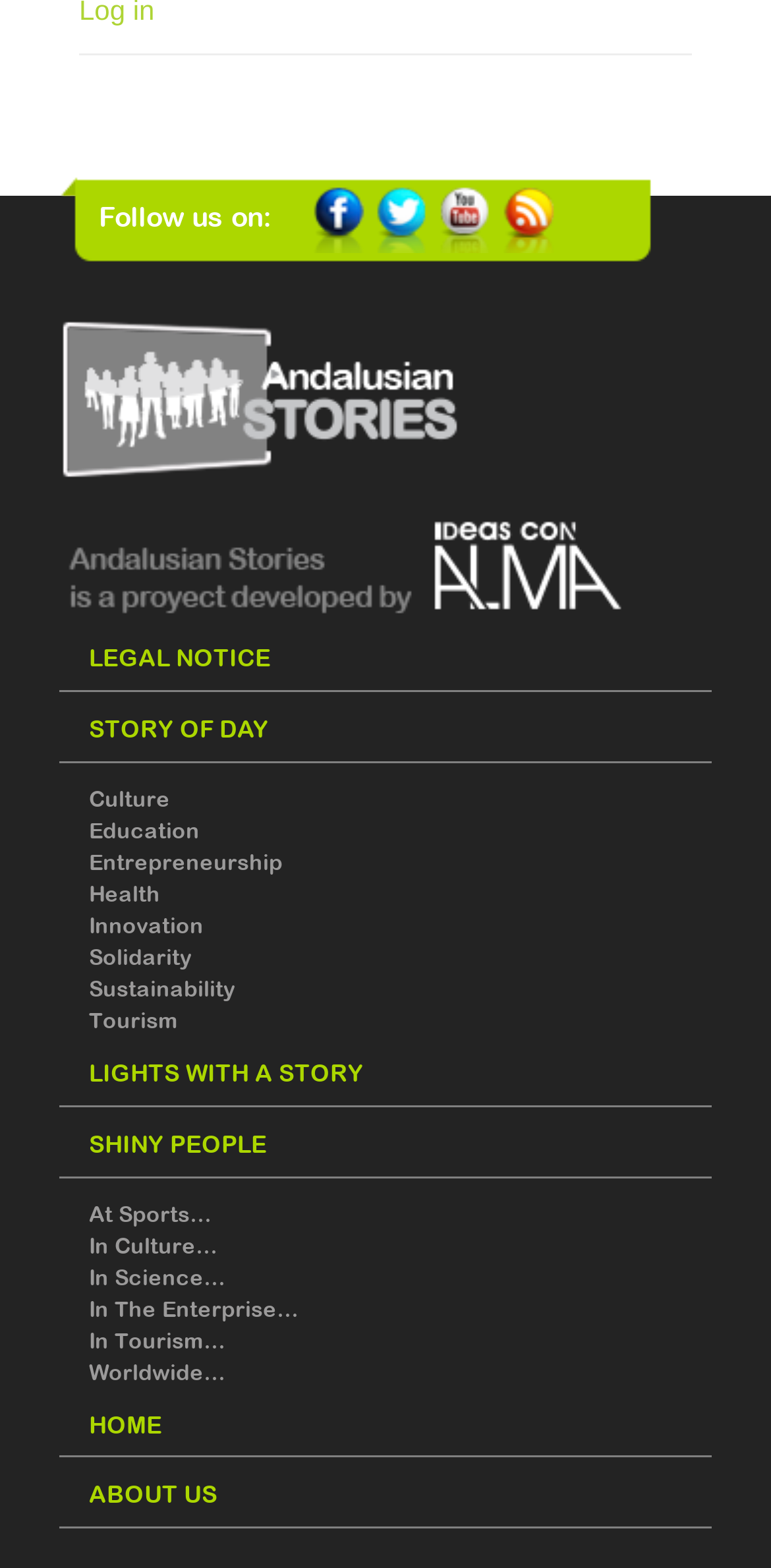Use a single word or phrase to respond to the question:
What is the name of the story section?

STORY OF DAY